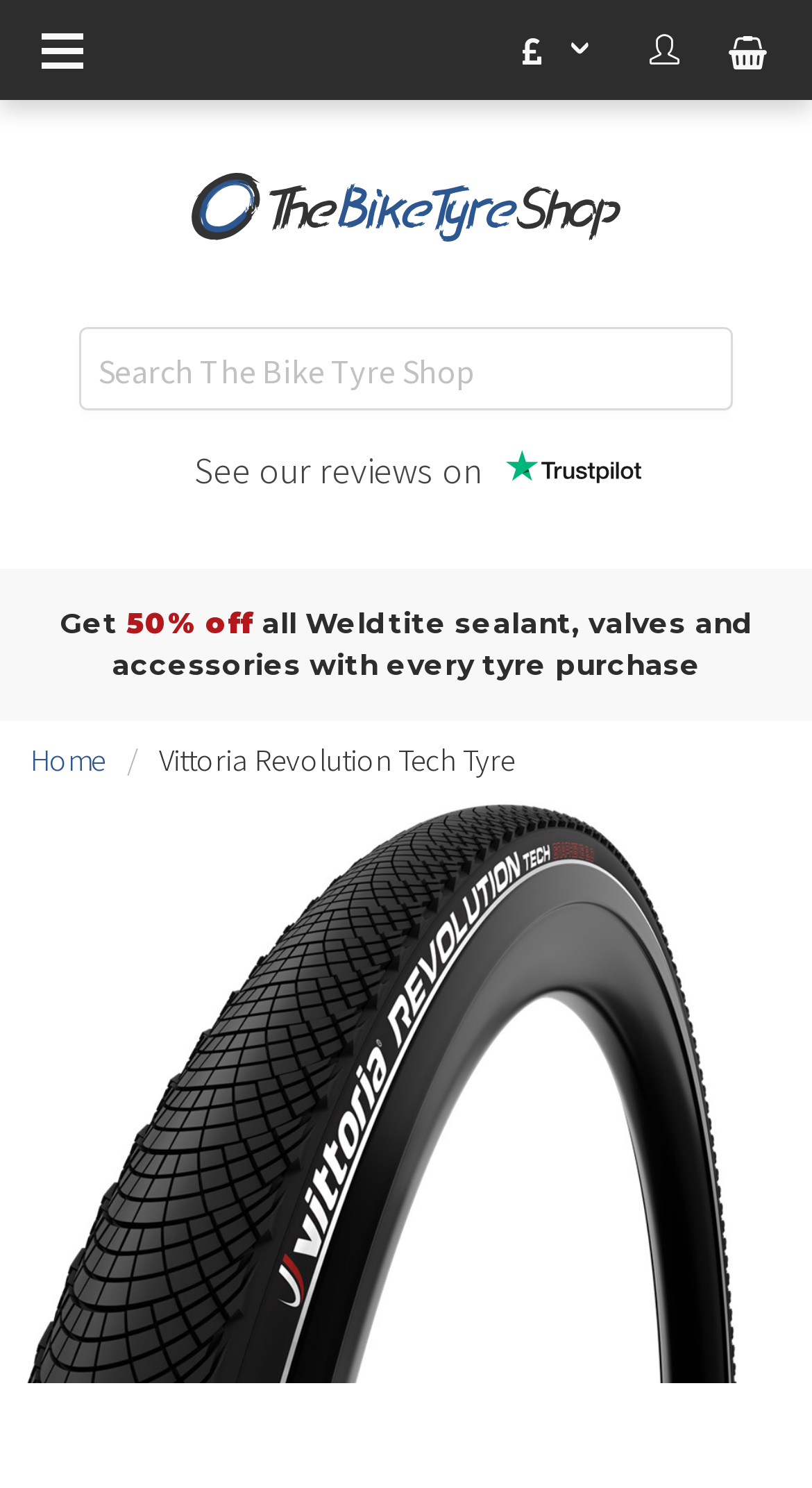Extract the bounding box coordinates of the UI element described by: "Home". The coordinates should include four float numbers ranging from 0 to 1, e.g., [left, top, right, bottom].

[0.038, 0.495, 0.156, 0.524]